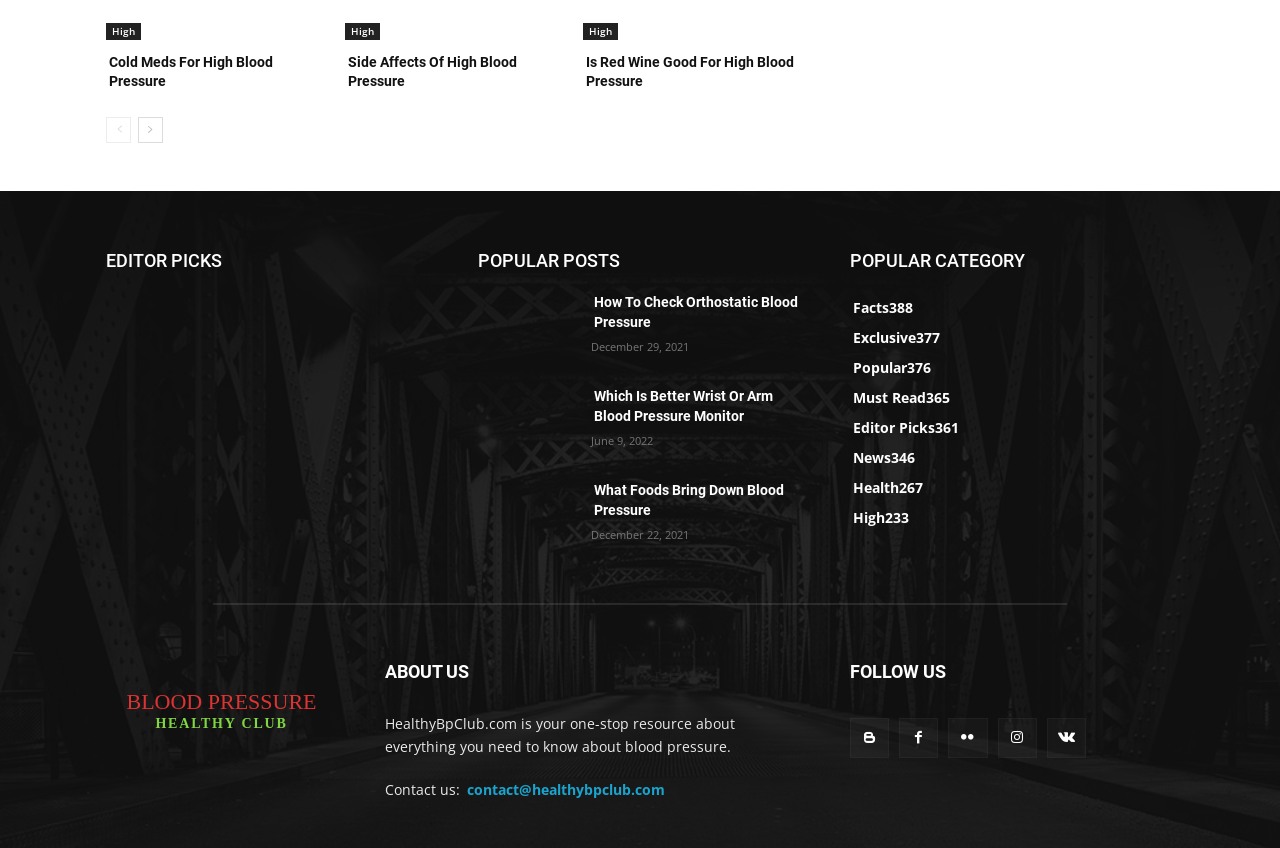Pinpoint the bounding box coordinates of the area that should be clicked to complete the following instruction: "Contact us through email". The coordinates must be given as four float numbers between 0 and 1, i.e., [left, top, right, bottom].

[0.362, 0.915, 0.522, 0.941]